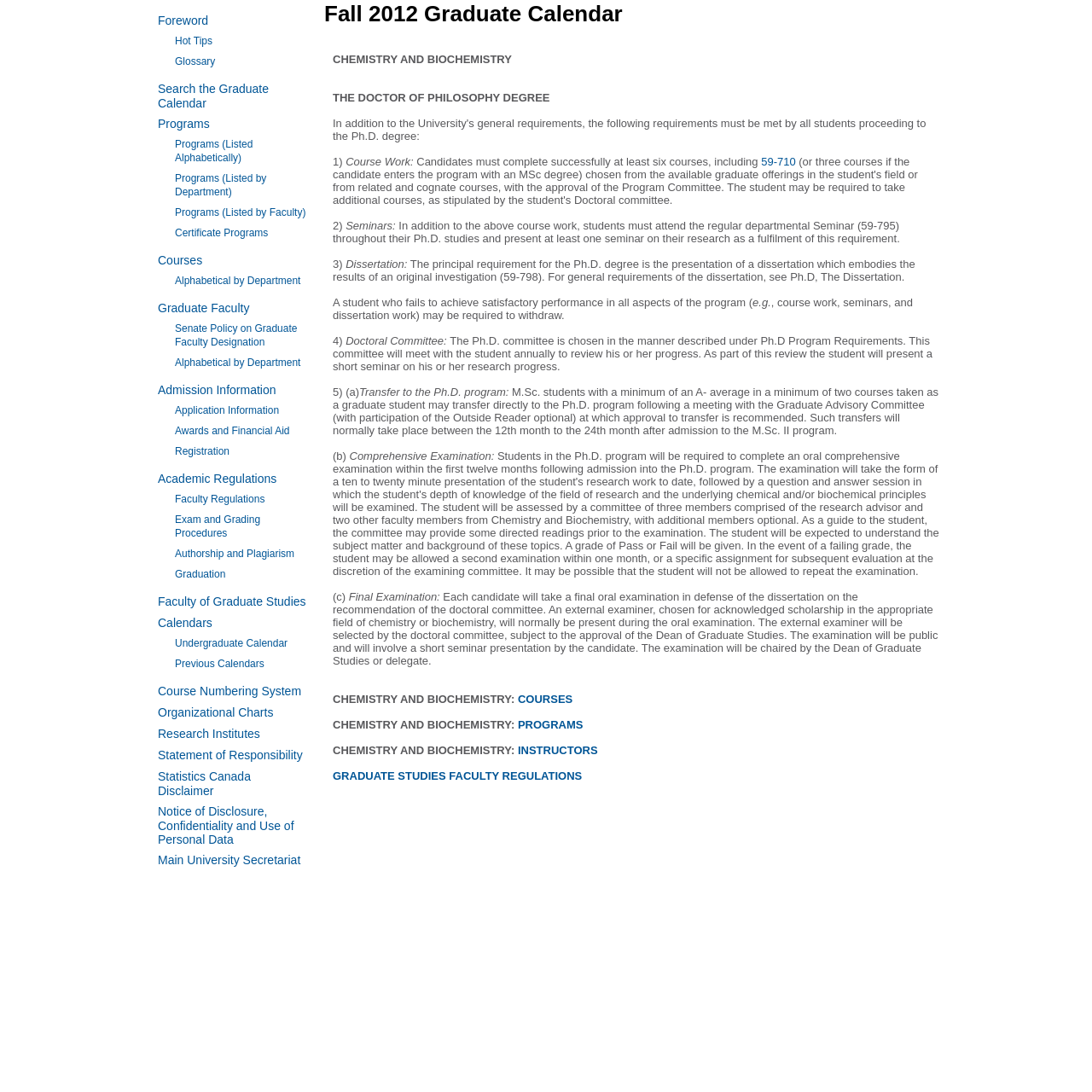What is the purpose of the doctoral committee?
Examine the screenshot and reply with a single word or phrase.

to review student progress